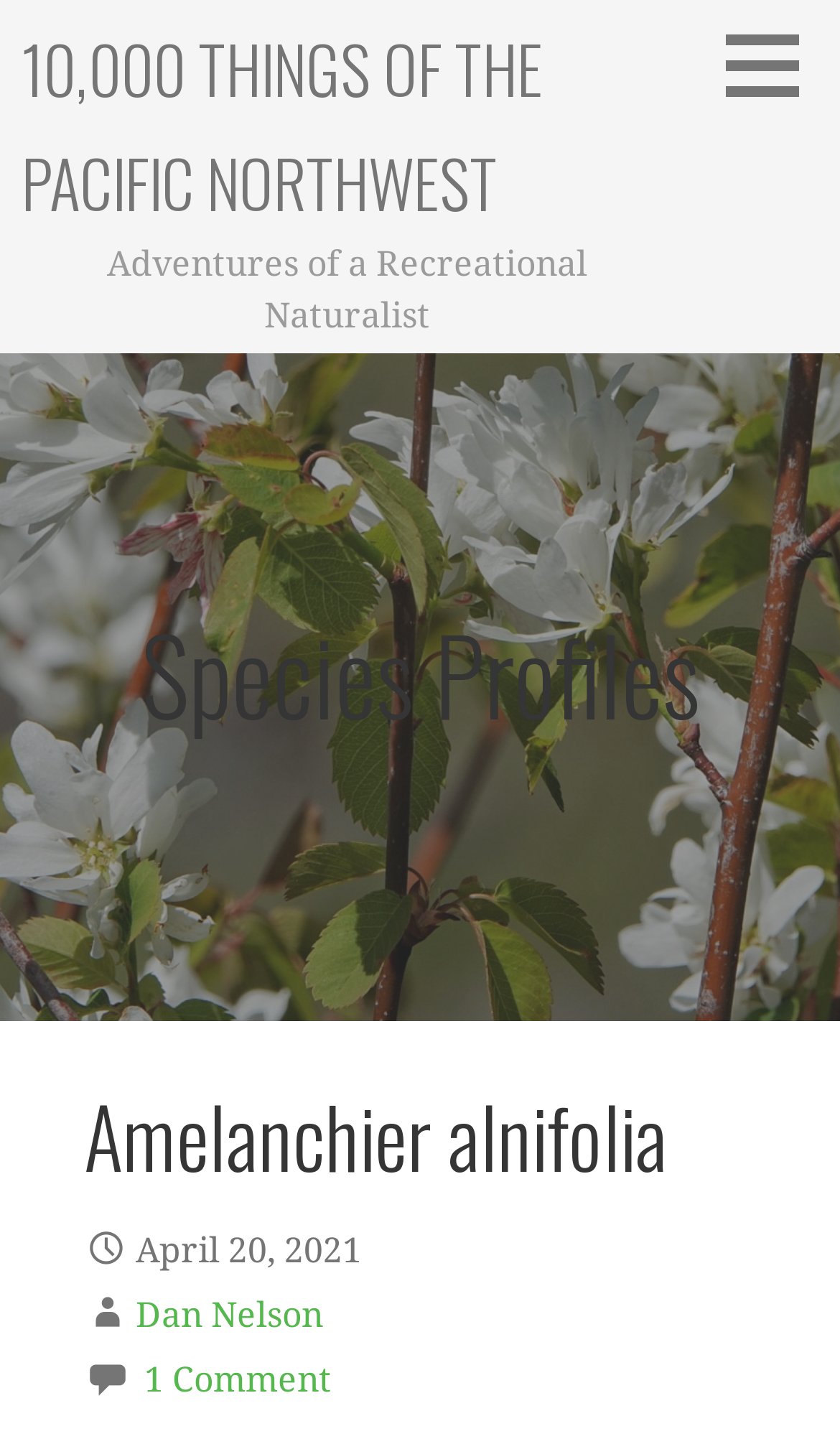How many comments are there on this article?
Give a detailed and exhaustive answer to the question.

I found the answer by looking at the link element with the text '1 Comment' which is a child of the 'Species Profiles' heading and indicates the number of comments on the article.